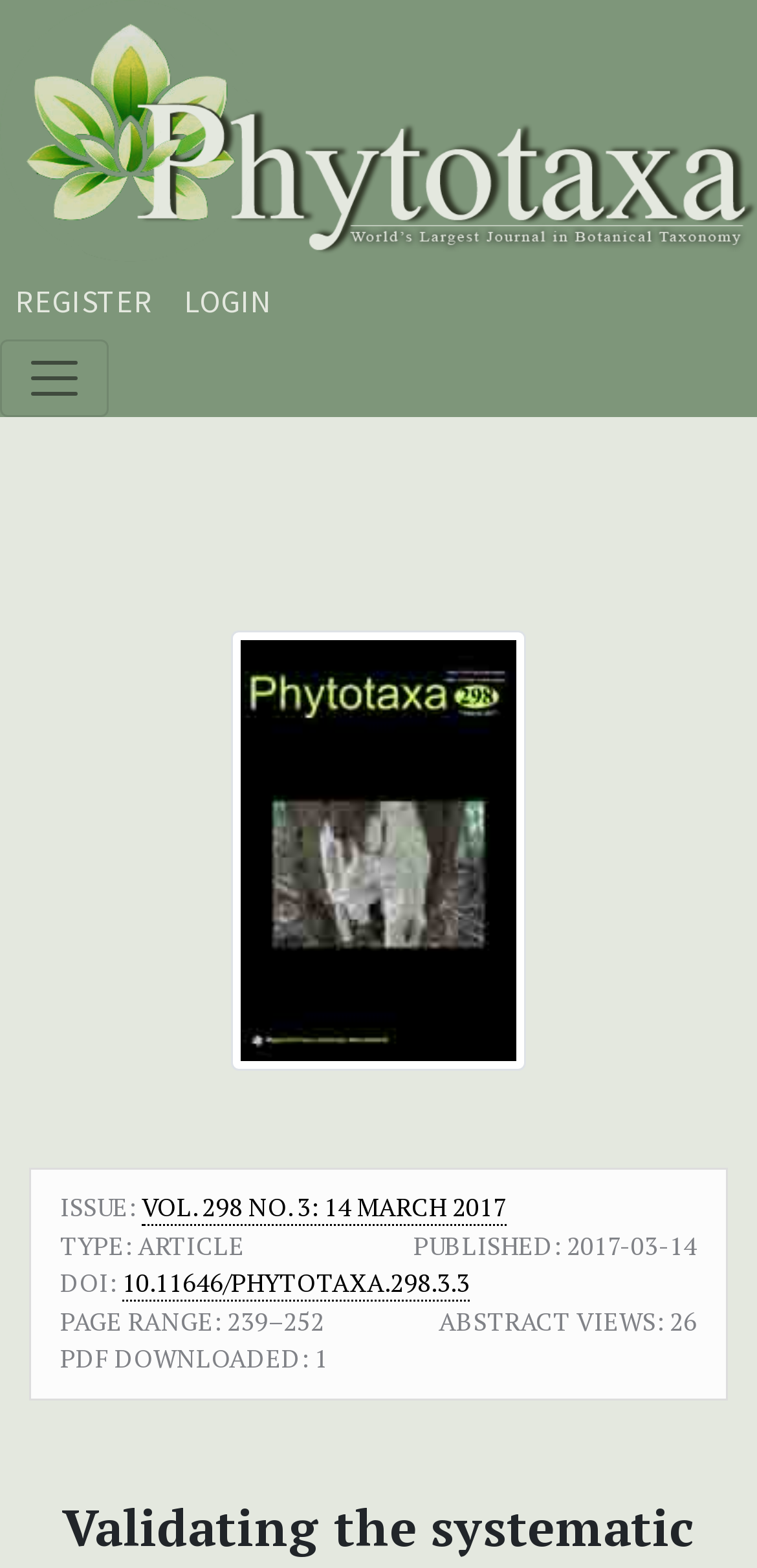What is the issue number?
From the screenshot, provide a brief answer in one word or phrase.

VOL. 298 NO. 3